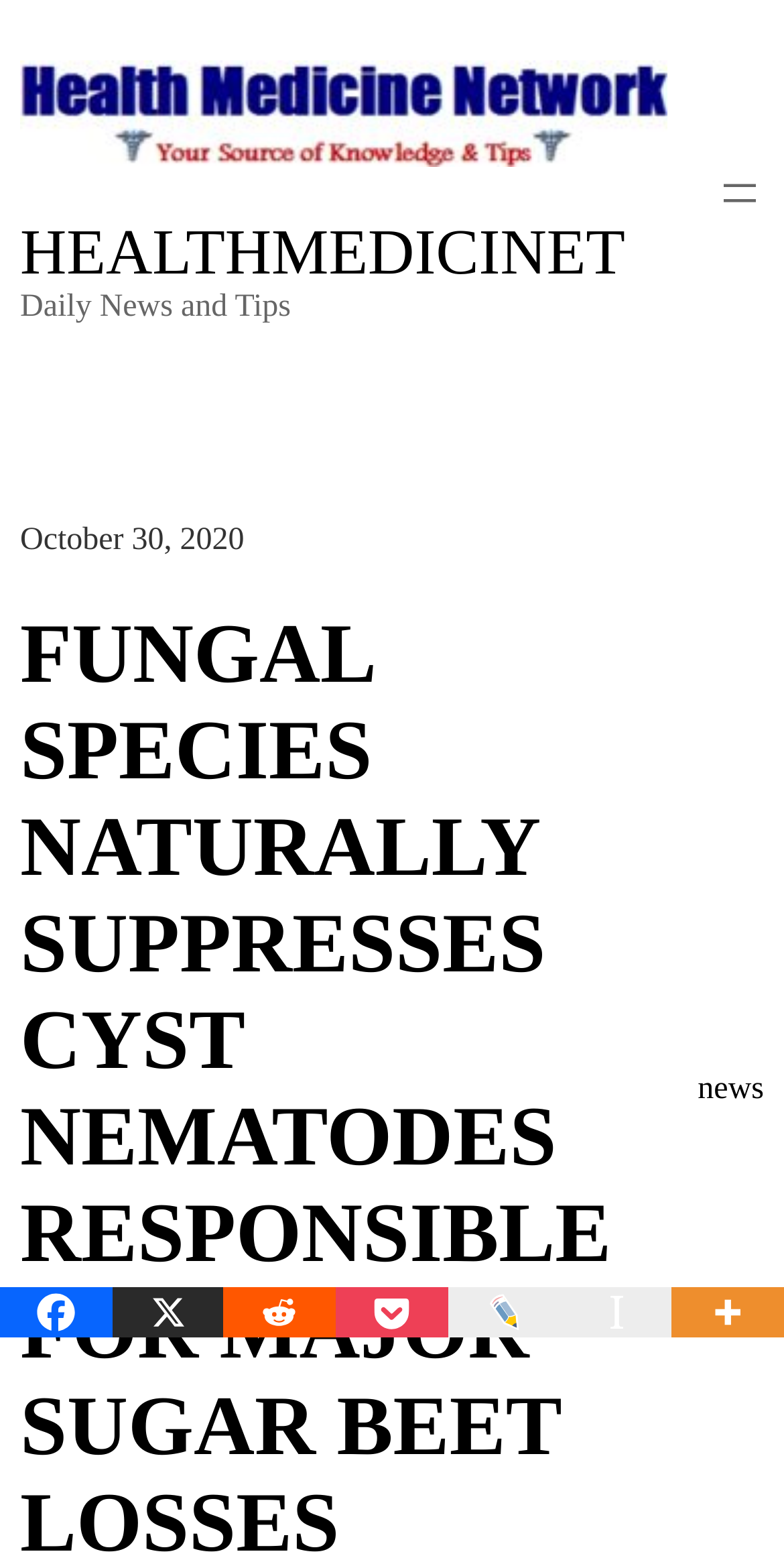What is the category of the article?
Answer the question using a single word or phrase, according to the image.

news